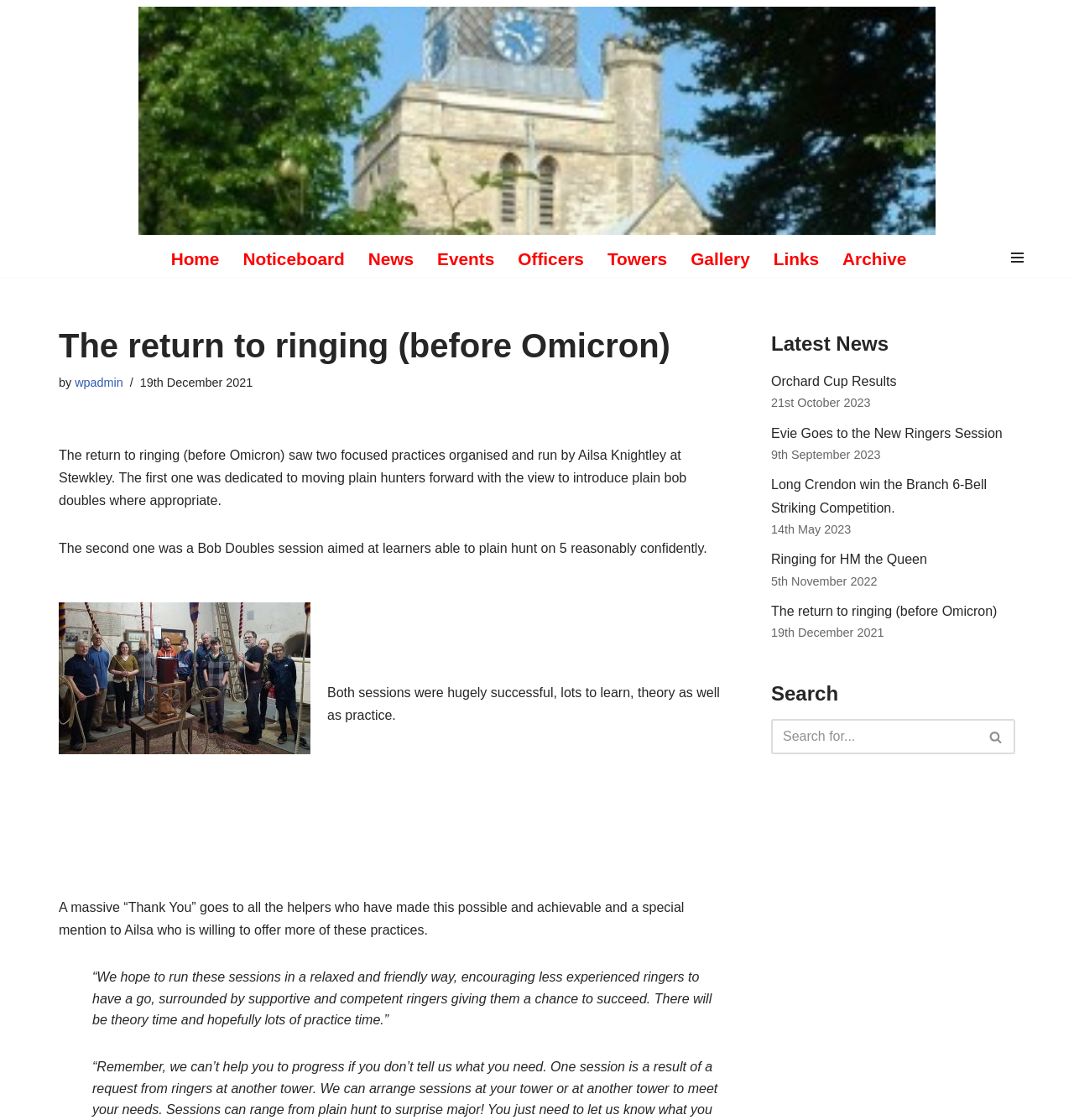What is the location of the ringing practices?
Please answer the question with as much detail as possible using the screenshot.

The location of the ringing practices is mentioned in the paragraph that starts with 'The return to ringing (before Omicron) saw two focused practices organised and run by...' where it mentions that the practices were held at Stewkley.